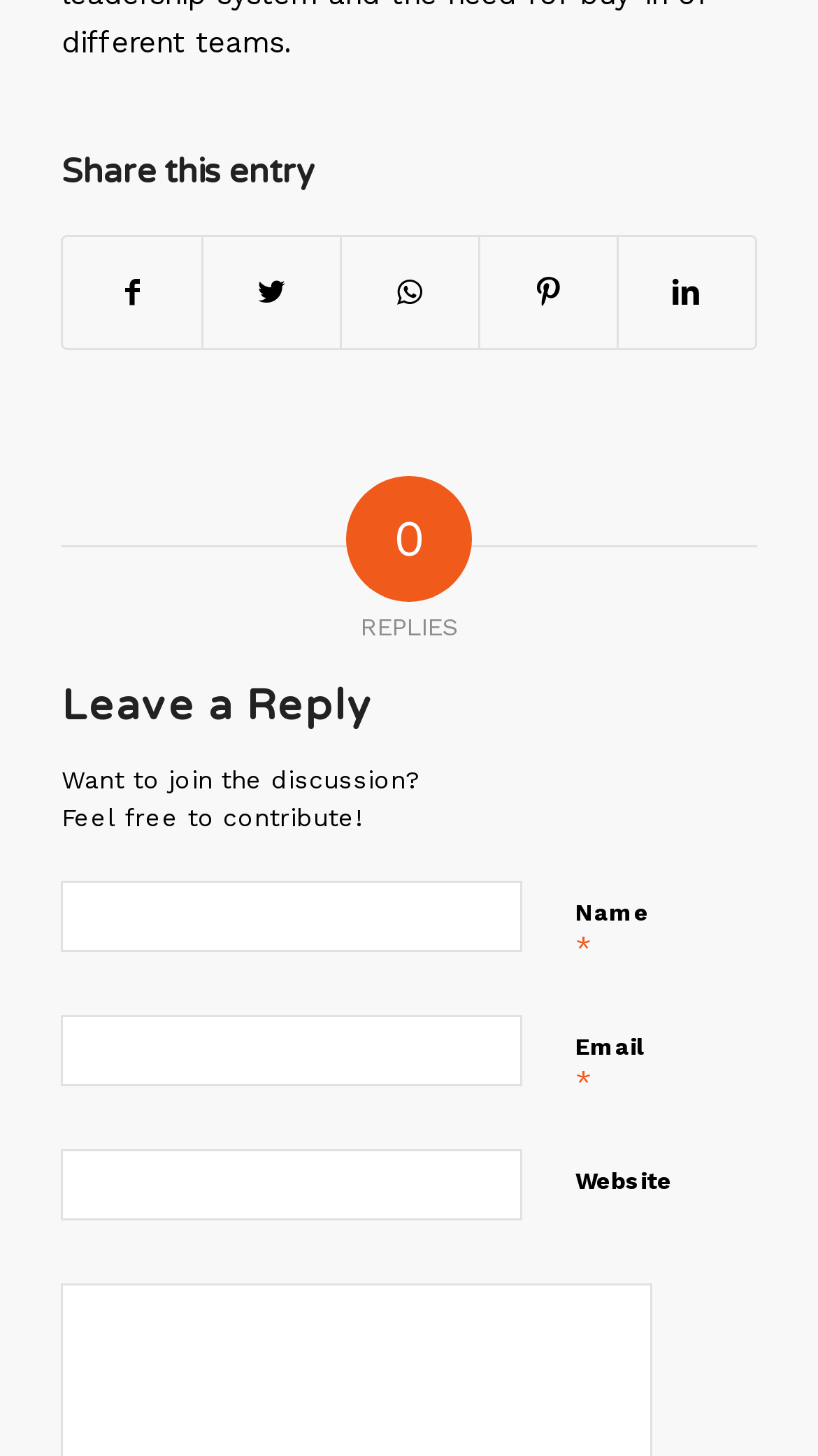Locate the UI element described by parent_node: Email * aria-describedby="email-notes" name="email" and provide its bounding box coordinates. Use the format (top-left x, top-left y, bottom-right x, bottom-right y) with all values as floating point numbers between 0 and 1.

[0.075, 0.697, 0.639, 0.746]